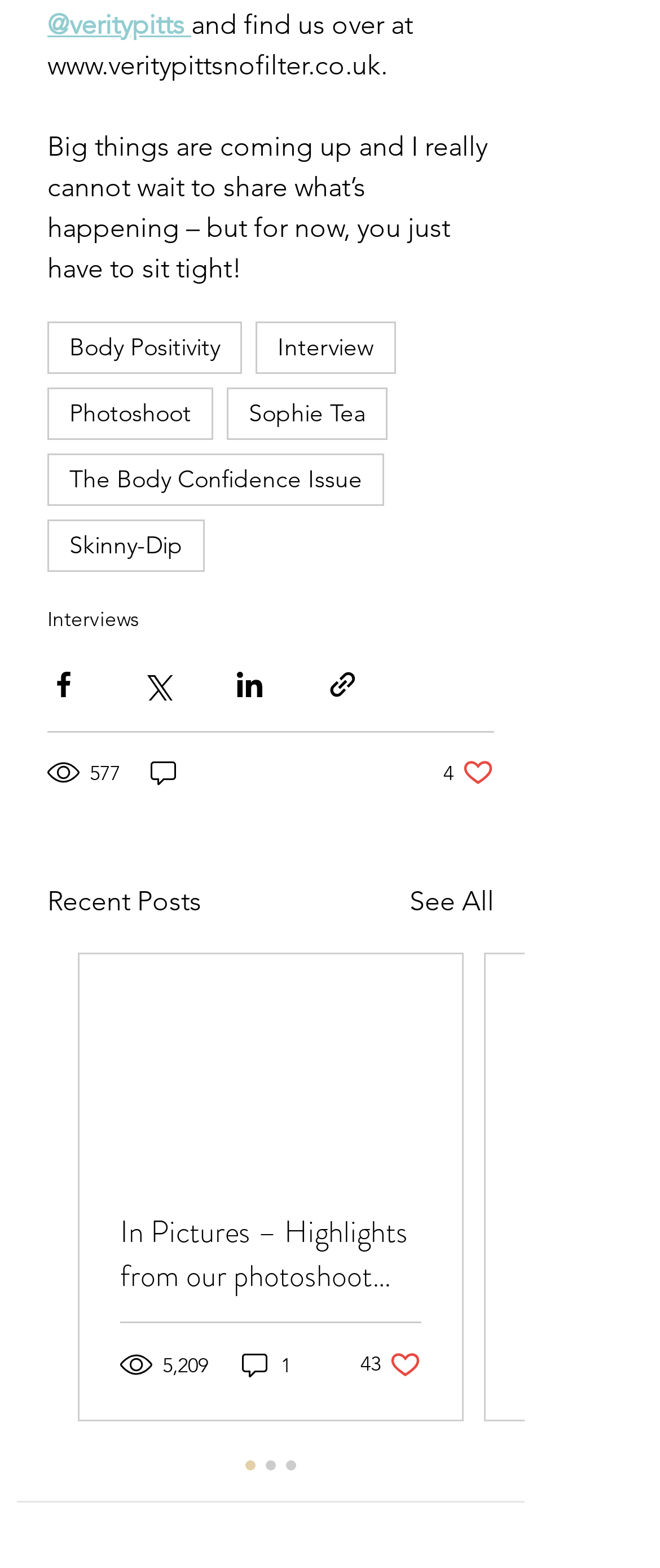How many likes does the top post have?
Based on the image, please offer an in-depth response to the question.

The number of likes for the top post can be found in the button '4 likes. Post not marked as liked' located below the social media sharing buttons.